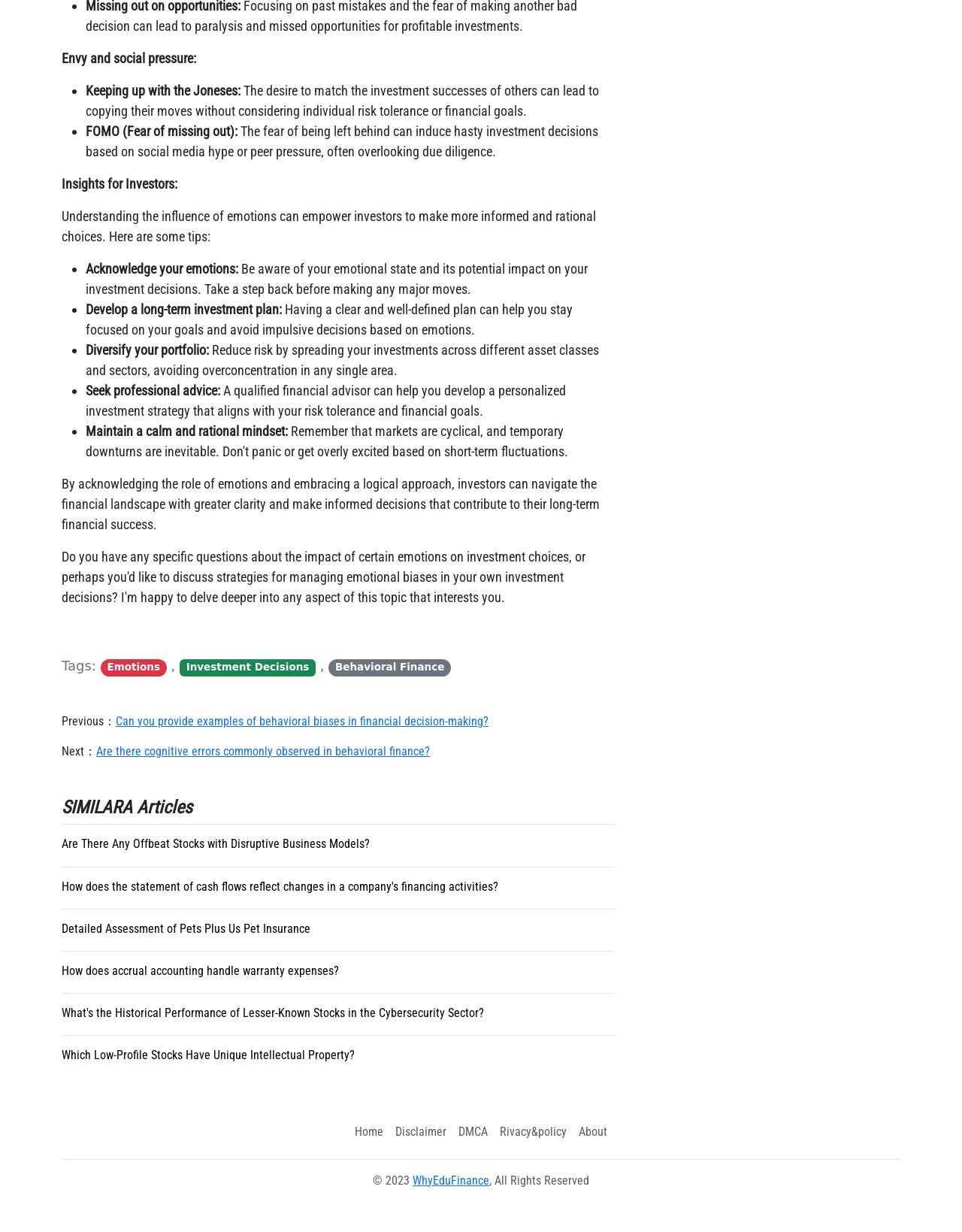Provide a one-word or brief phrase answer to the question:
What is the copyright year of the webpage?

2023